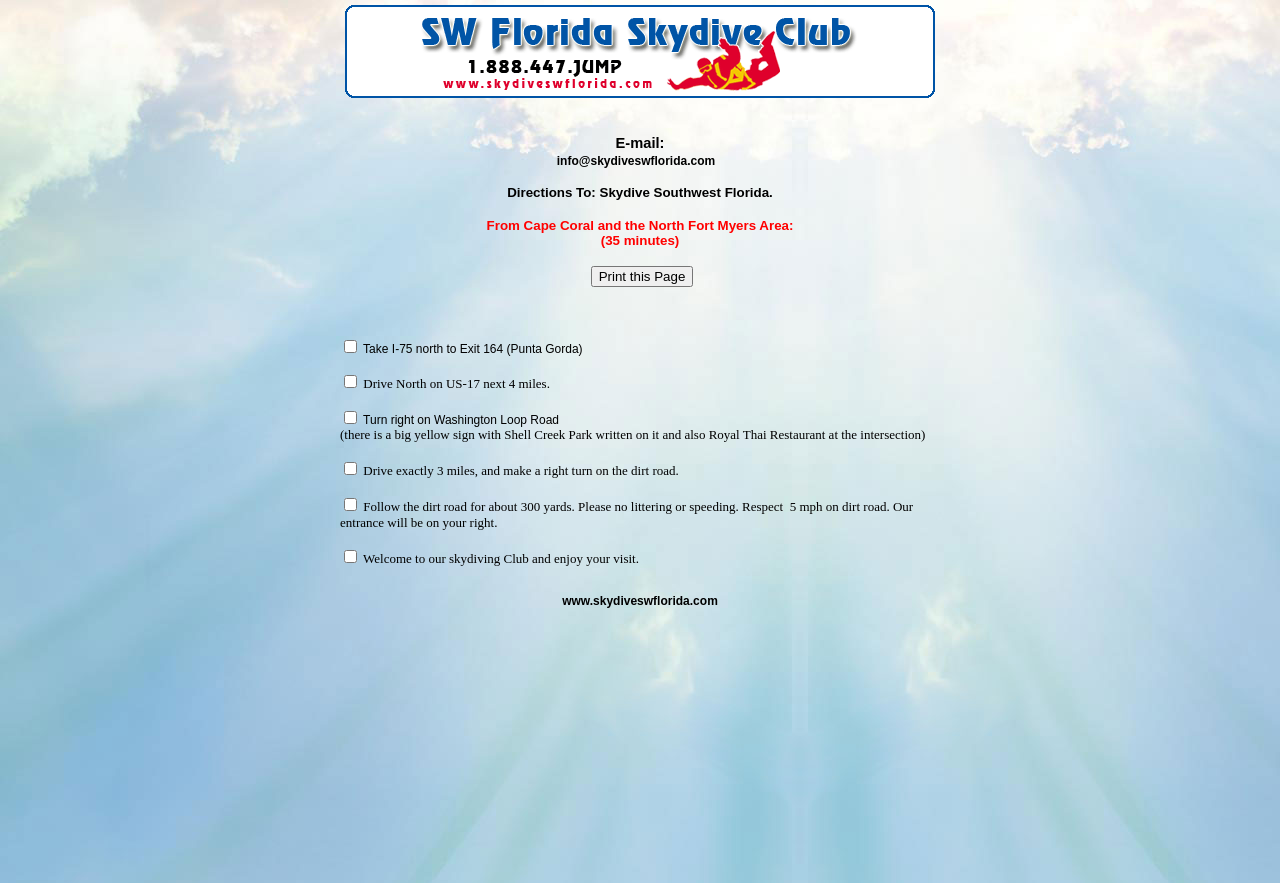Find the bounding box coordinates of the clickable area required to complete the following action: "Send an email to the provided address".

[0.435, 0.174, 0.559, 0.19]